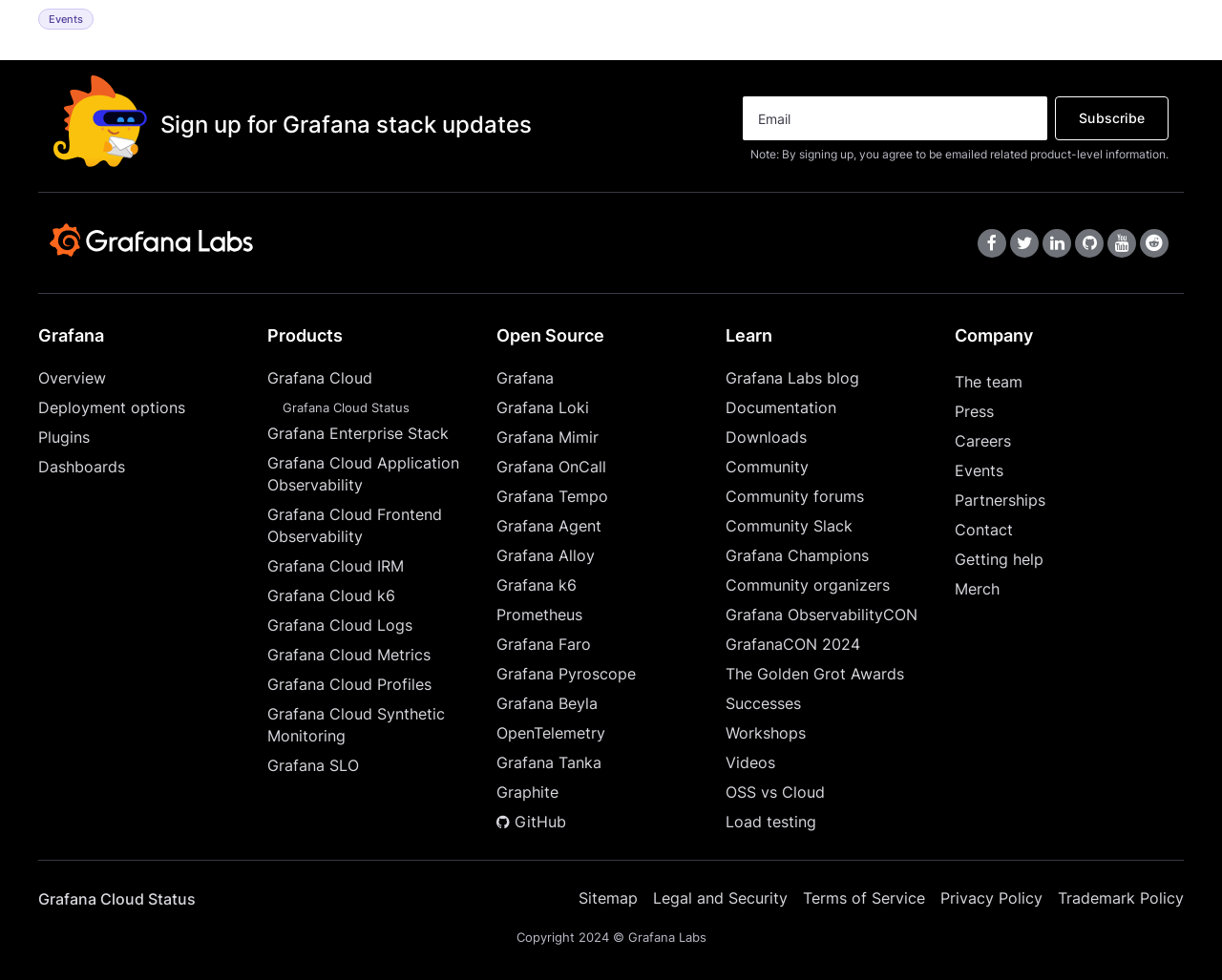Identify the coordinates of the bounding box for the element described below: "Grafana Cloud IRM". Return the coordinates as four float numbers between 0 and 1: [left, top, right, bottom].

[0.219, 0.567, 0.406, 0.589]